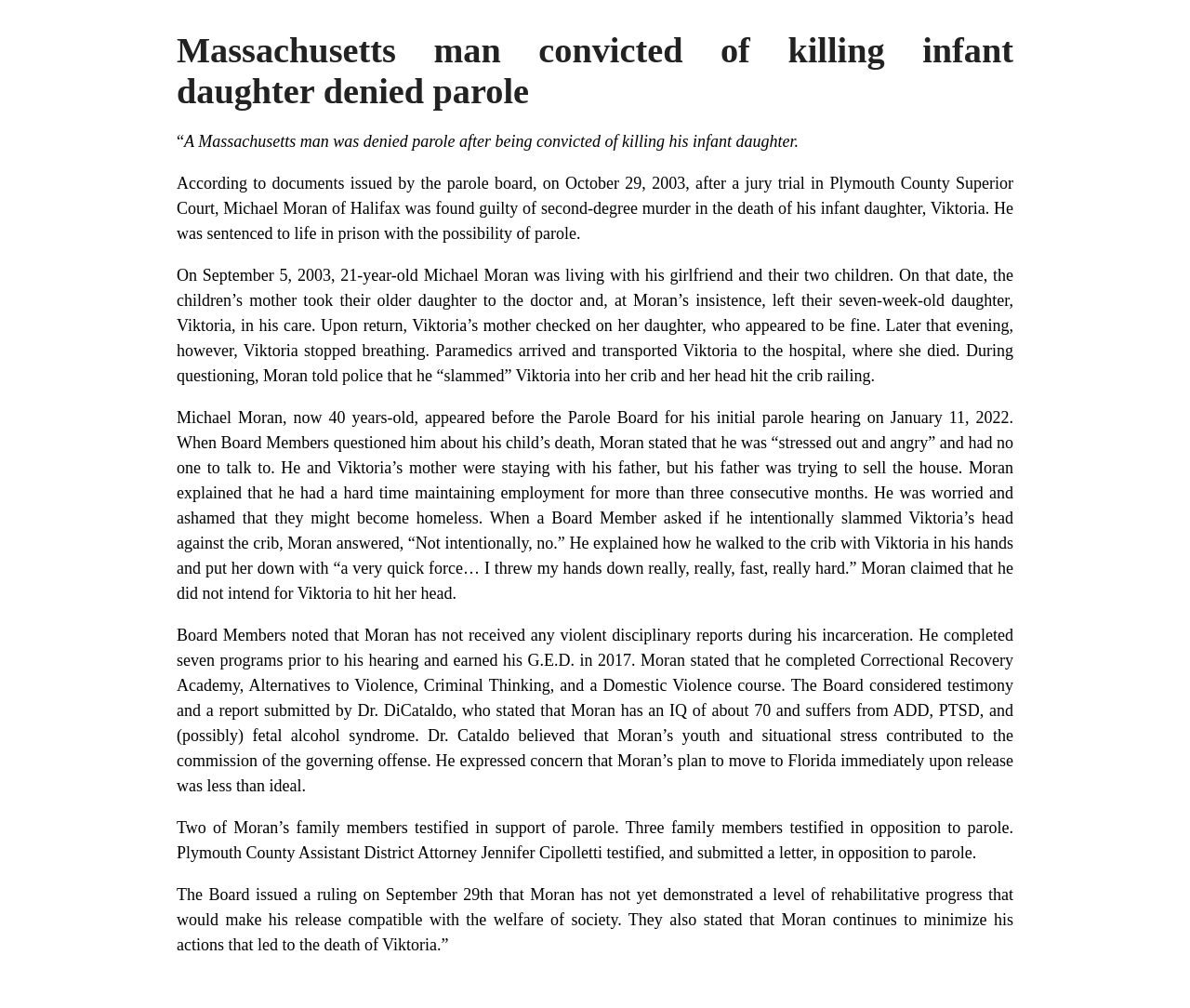How many programs did Michael Moran complete prior to his hearing?
Provide a well-explained and detailed answer to the question.

The text states that Michael Moran completed seven programs prior to his hearing, as mentioned in the paragraph starting with 'Board Members noted that Moran has not received any violent disciplinary reports...'.